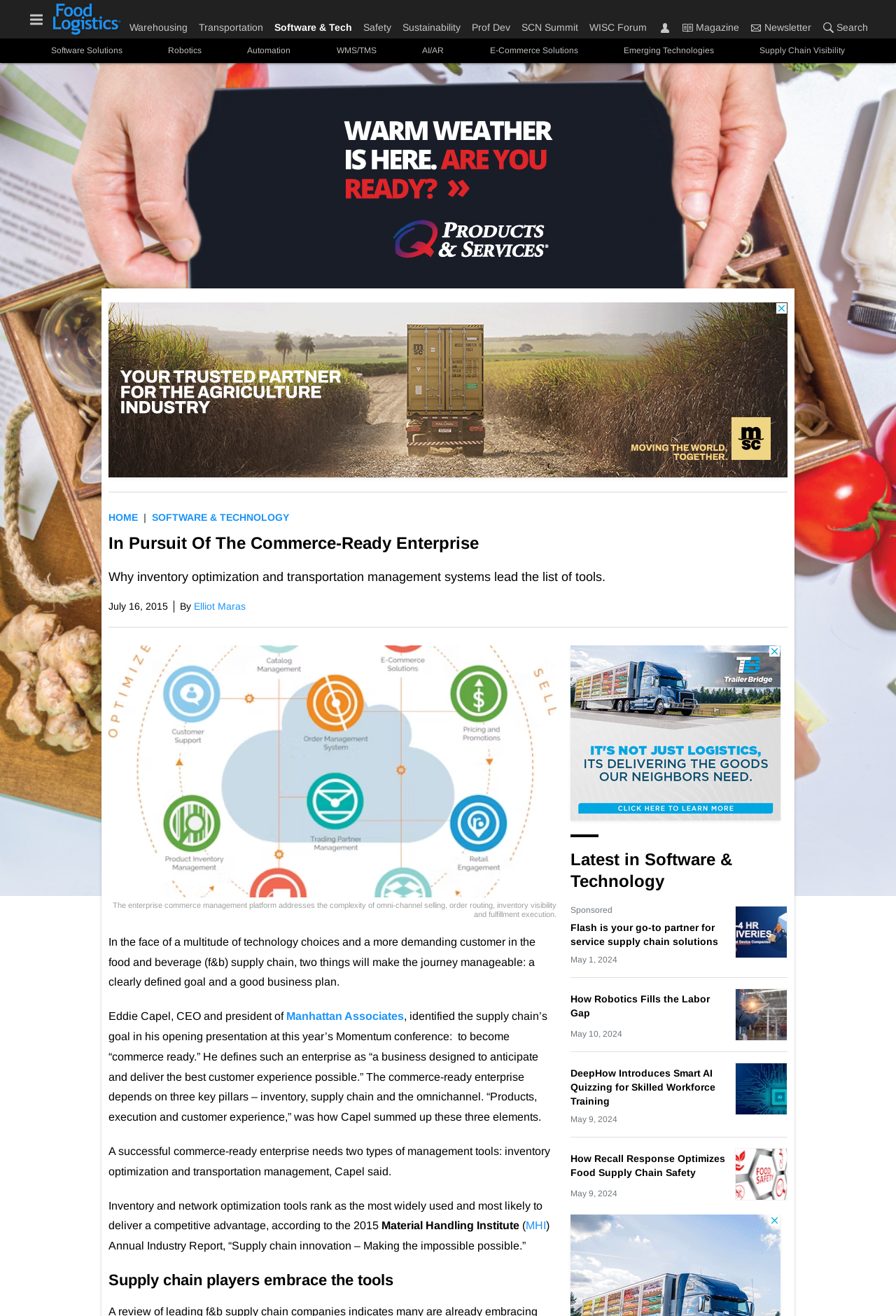Please locate the bounding box coordinates for the element that should be clicked to achieve the following instruction: "Read the article 'In Pursuit Of The Commerce-Ready Enterprise'". Ensure the coordinates are given as four float numbers between 0 and 1, i.e., [left, top, right, bottom].

[0.121, 0.405, 0.879, 0.421]